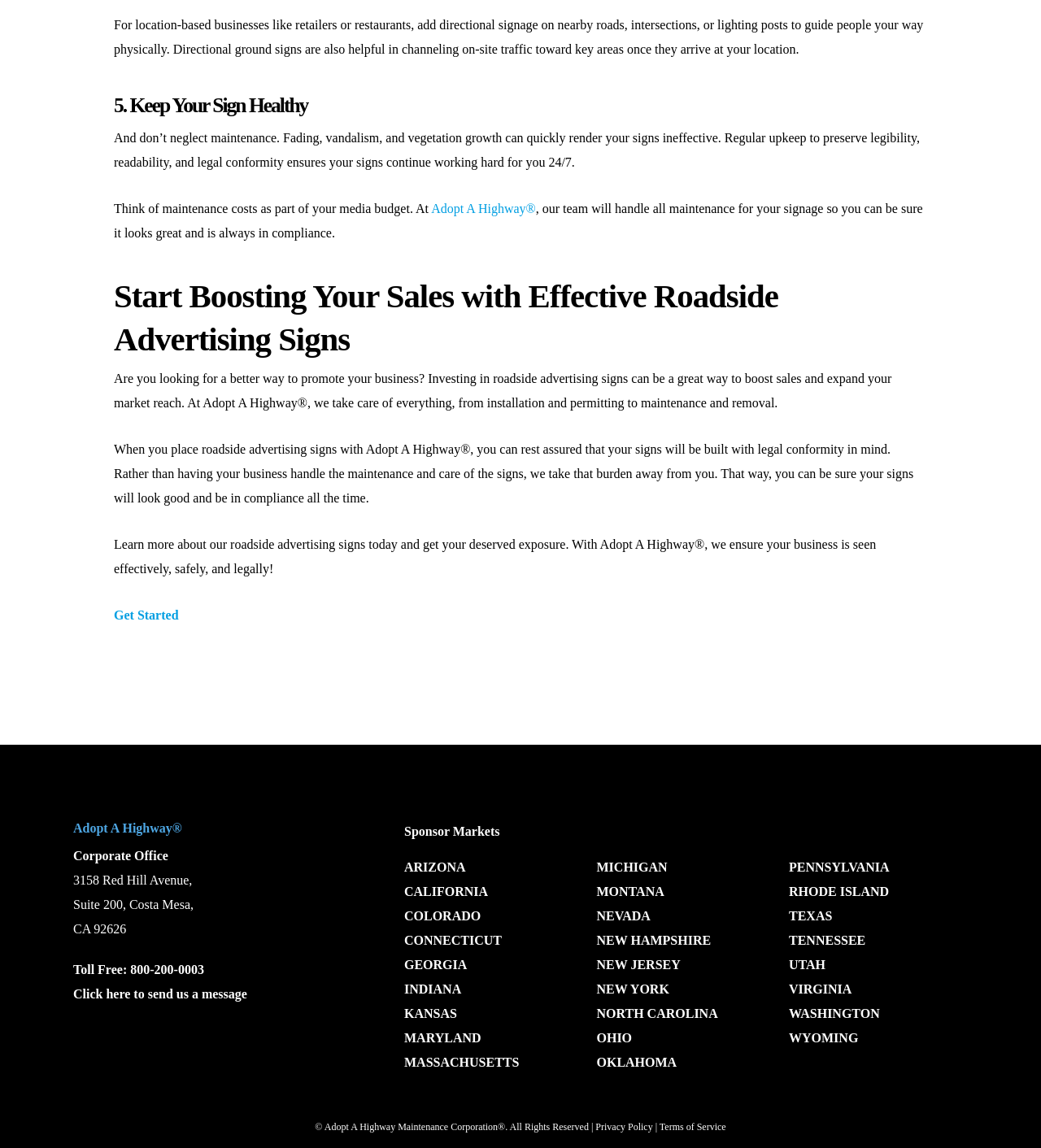Find the bounding box coordinates of the element to click in order to complete the given instruction: "Learn more about Adopt A Highway."

[0.109, 0.468, 0.842, 0.502]